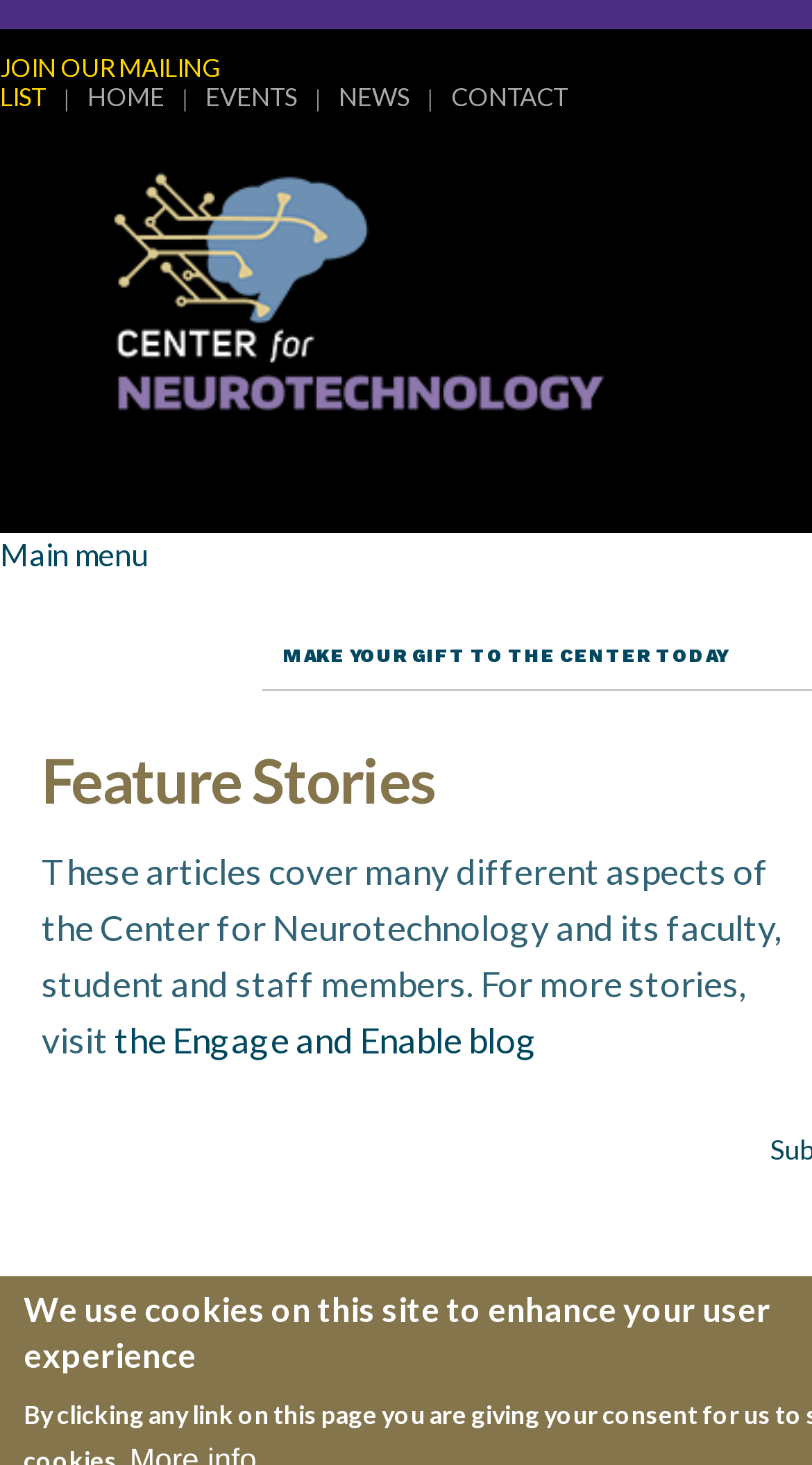Please specify the bounding box coordinates for the clickable region that will help you carry out the instruction: "join the mailing list".

[0.0, 0.036, 0.272, 0.077]